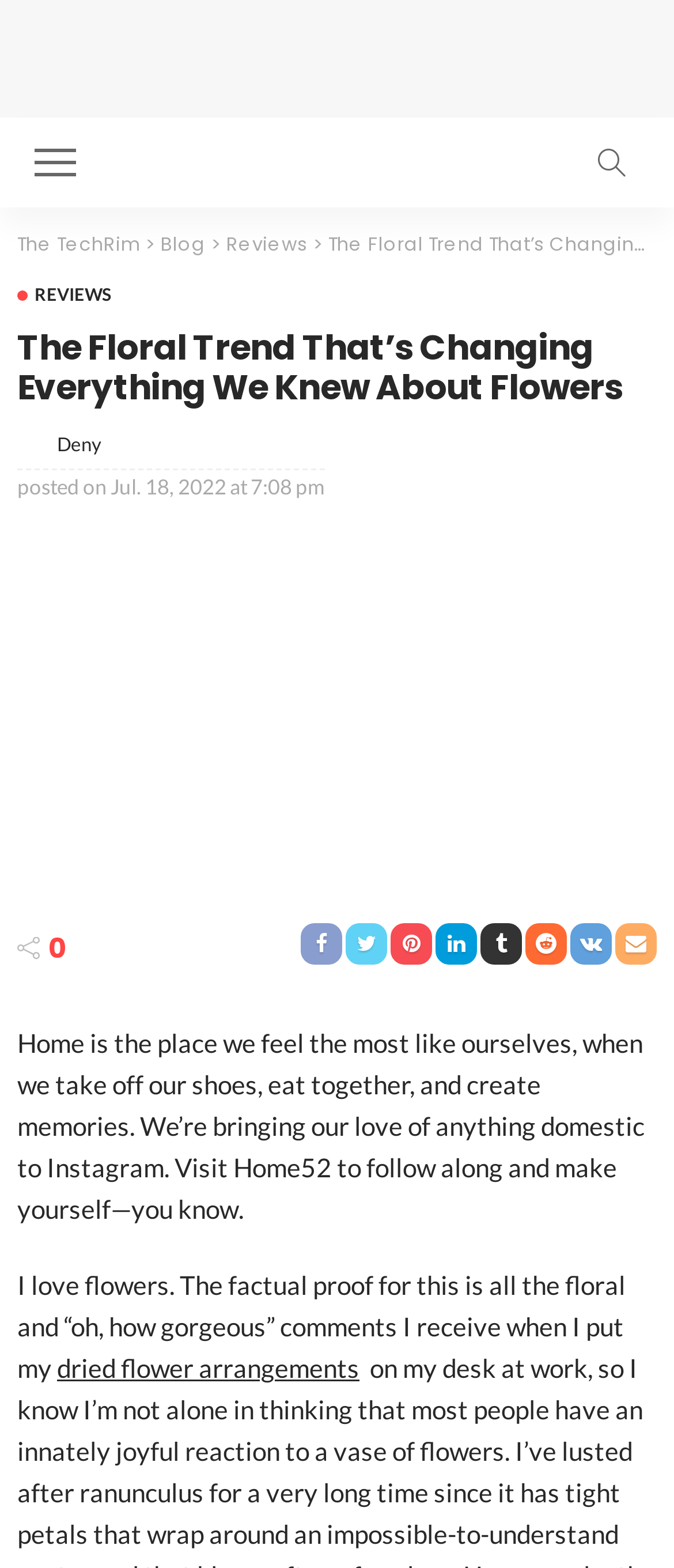Write an elaborate caption that captures the essence of the webpage.

The webpage appears to be a blog post from "The TechRim" website, with the title "The Floral Trend That's Changing Everything We Knew About Flowers". At the top left corner, there is a logo of "Techrim" with a link to the website's homepage. Next to the logo, there are links to other sections of the website, including "Blog" and "Reviews".

Below the title, there is a section with a link to "Deny" and an image associated with it. This section also includes the posting date and time, "Jul. 18, 2022 at 7:08 pm". 

On the right side of the page, there are several social media links, represented by icons, including Facebook, Twitter, Instagram, and others.

The main content of the page is a blog post, which starts with a quote about home and domestic life. The post then transitions into a personal anecdote about the author's love for flowers, with a link to "dried flower arrangements" in the text. The post continues below, but the exact content is not specified.

There is also an off-canvas button at the top right corner of the page, which may be used to navigate the website or access additional features.